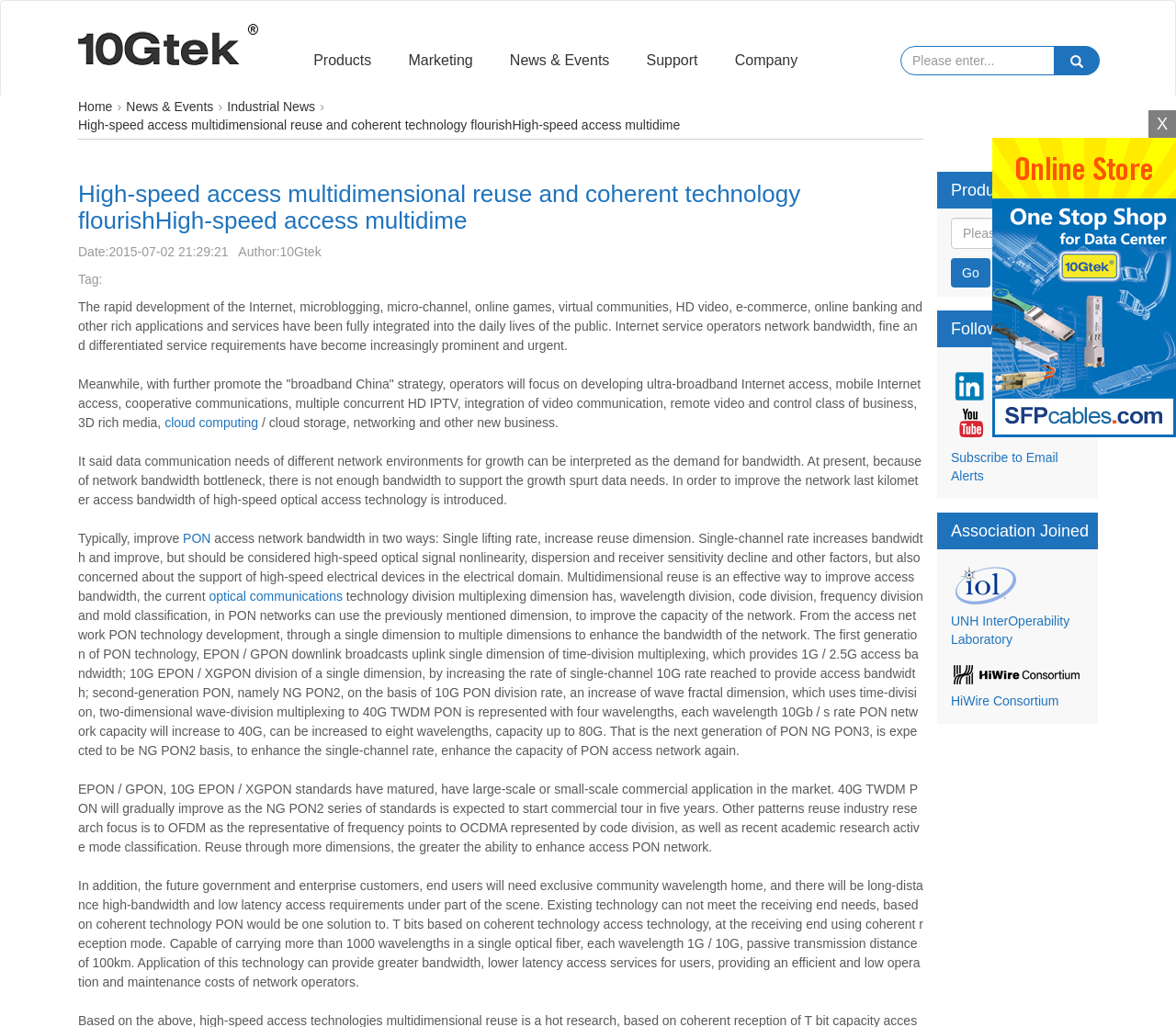Identify the bounding box coordinates for the UI element described as: "teaching@johnseeleyjazz.co.uk". The coordinates should be provided as four floats between 0 and 1: [left, top, right, bottom].

None